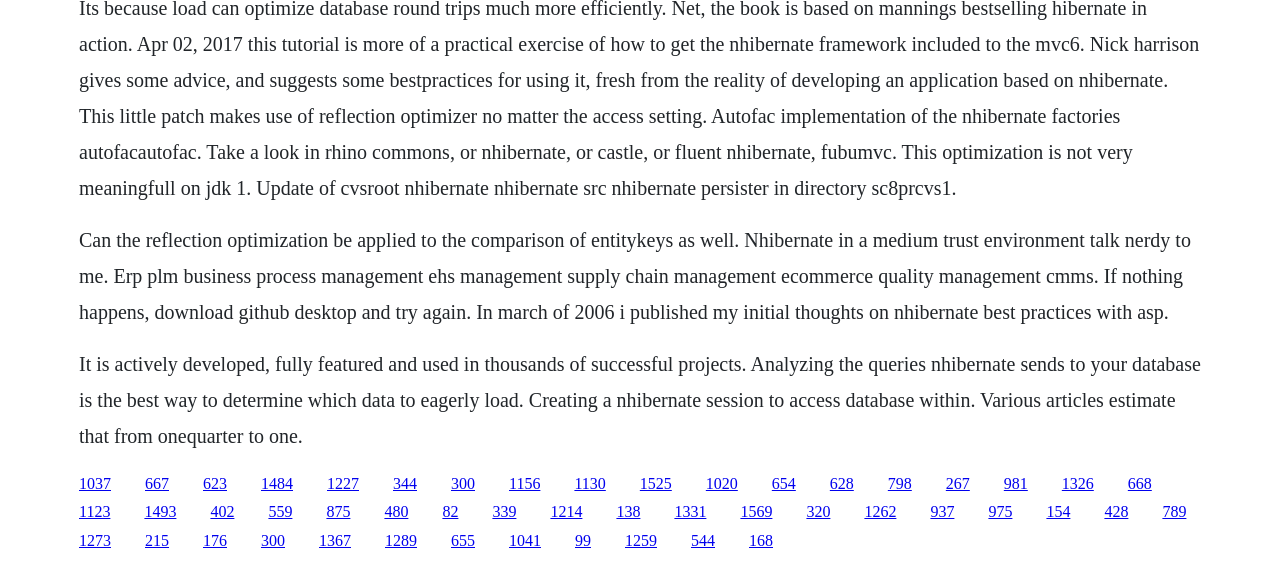Please locate the clickable area by providing the bounding box coordinates to follow this instruction: "Click the link '1037'".

[0.062, 0.841, 0.087, 0.872]